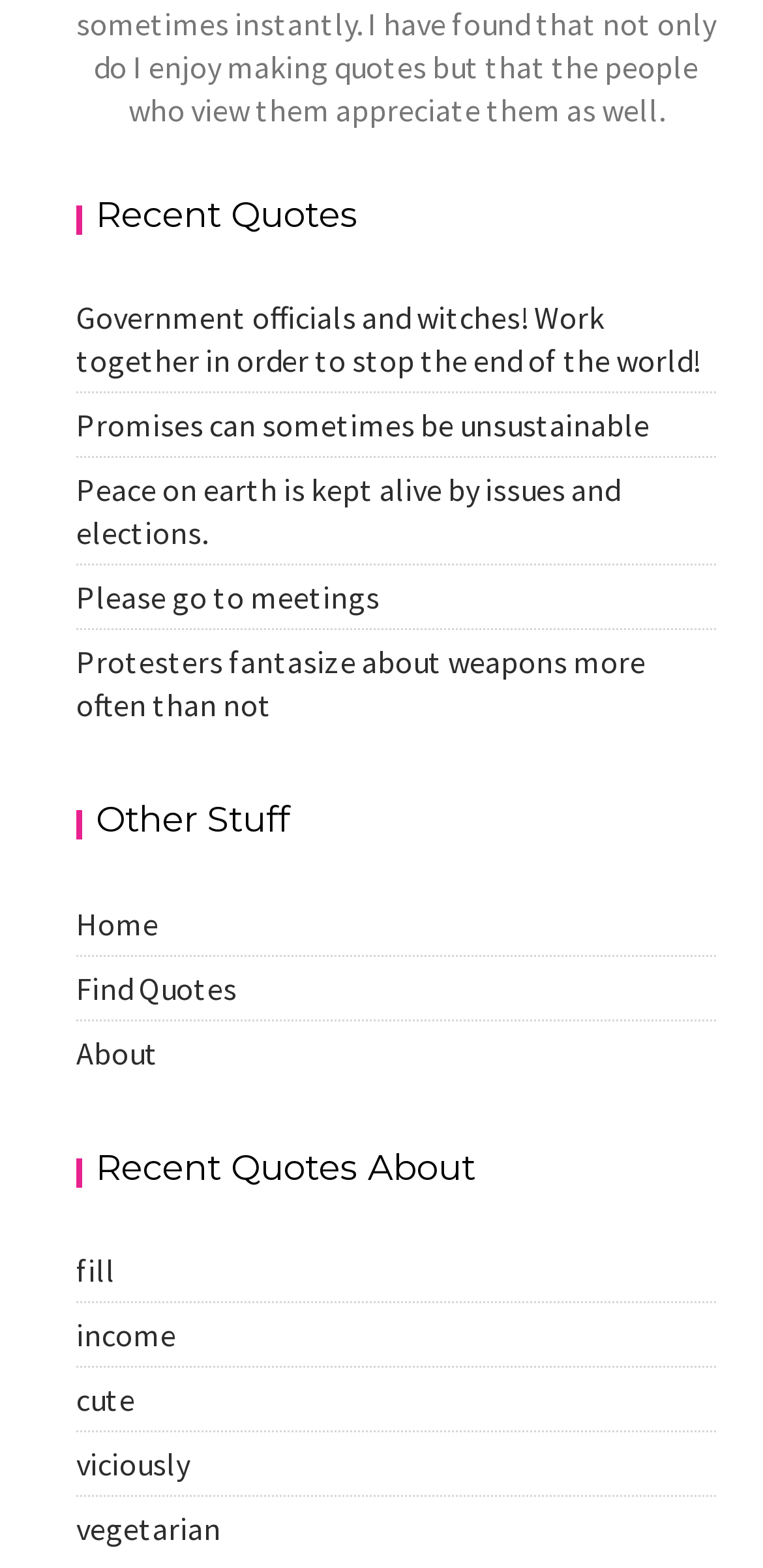Please pinpoint the bounding box coordinates for the region I should click to adhere to this instruction: "Go to home page".

[0.1, 0.576, 0.207, 0.601]